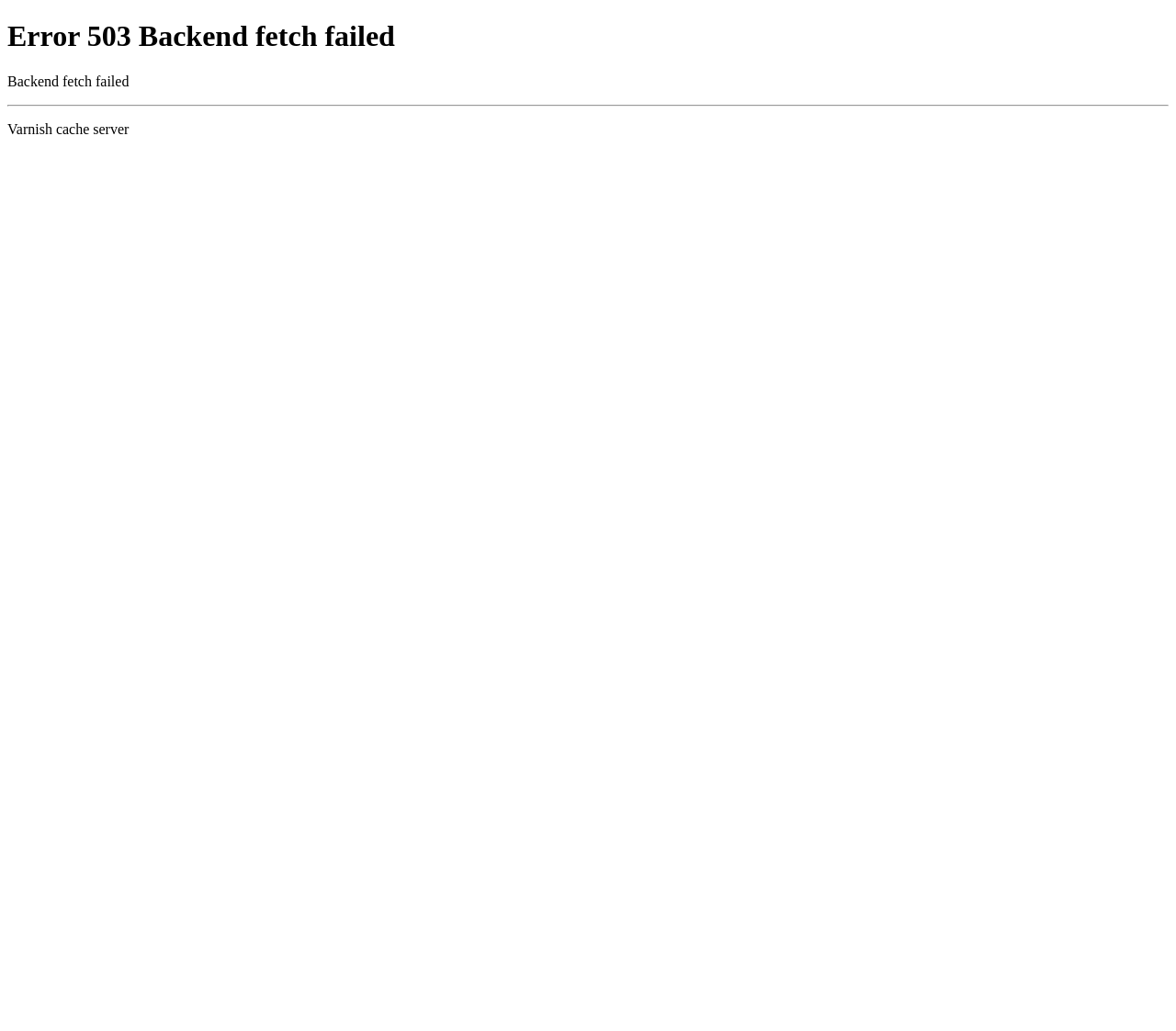Generate the text of the webpage's primary heading.

Error 503 Backend fetch failed